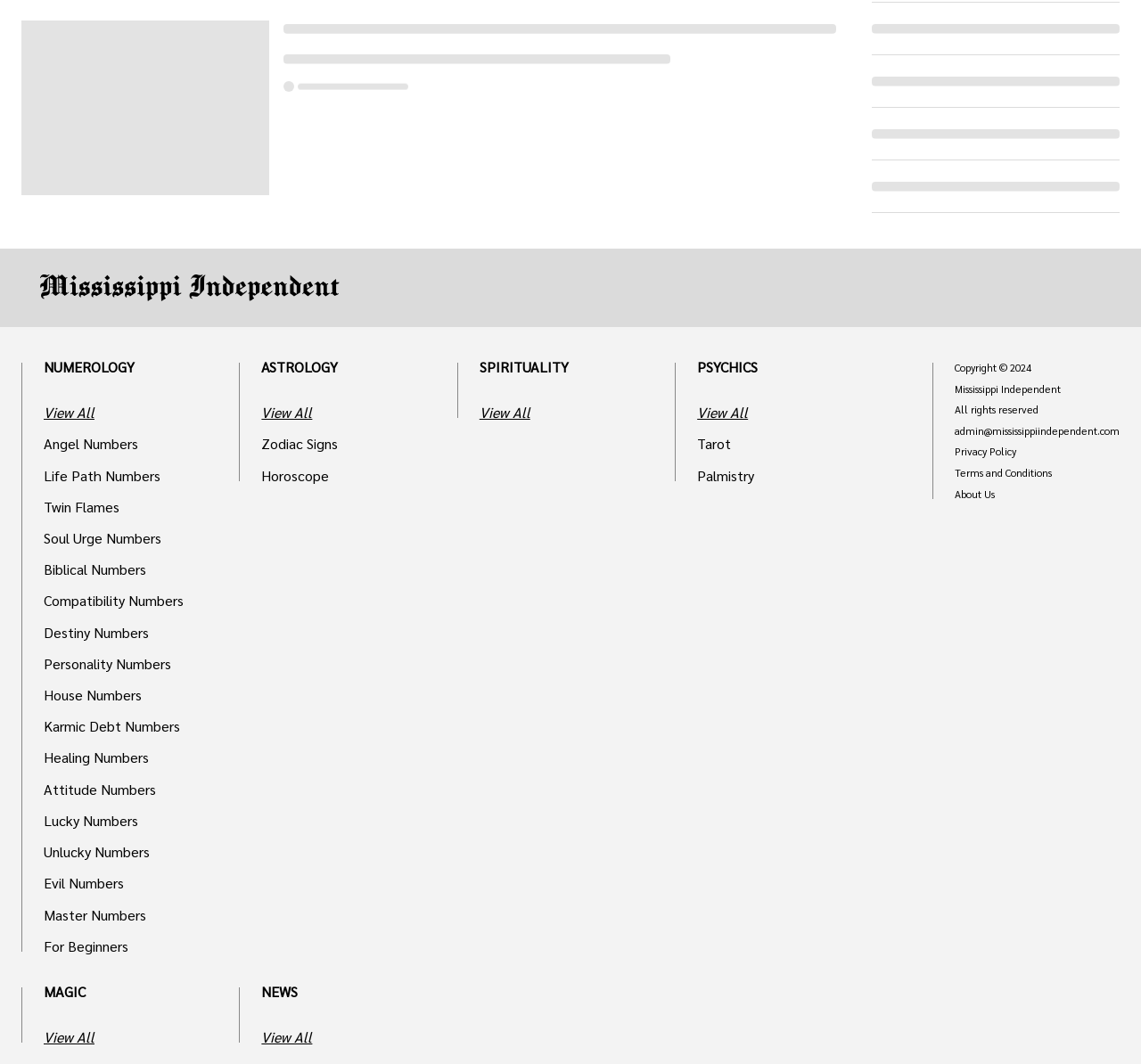How many 'View All' links are there?
Using the image, provide a detailed and thorough answer to the question.

I counted the number of 'View All' links on the webpage and found that there are four, one for each of the categories NUMEROLOGY, ASTROLOGY, SPIRITUALITY, and PSYCHICS.